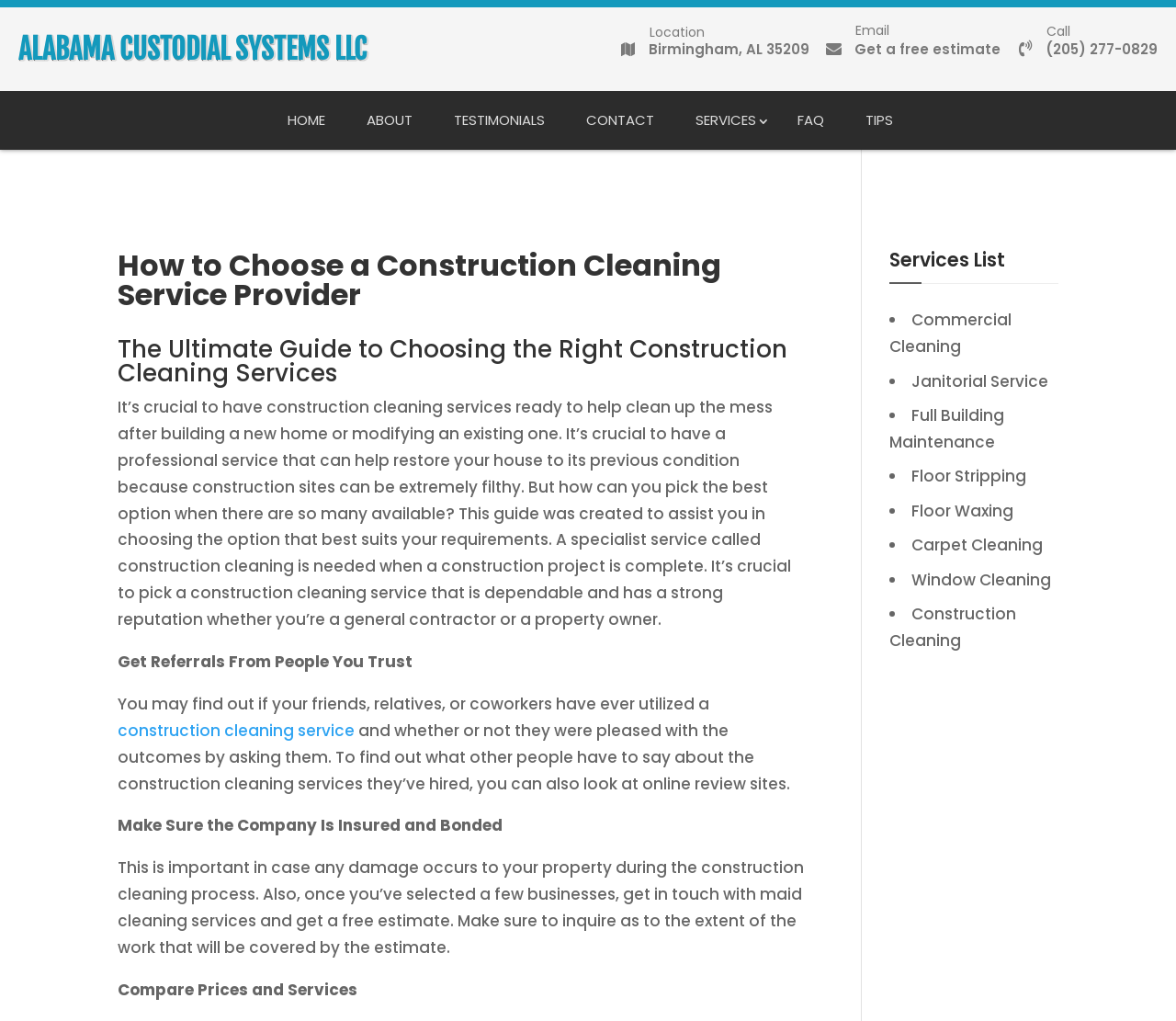Locate the bounding box coordinates of the element's region that should be clicked to carry out the following instruction: "Click on the 'HOME' link". The coordinates need to be four float numbers between 0 and 1, i.e., [left, top, right, bottom].

[0.227, 0.089, 0.295, 0.147]